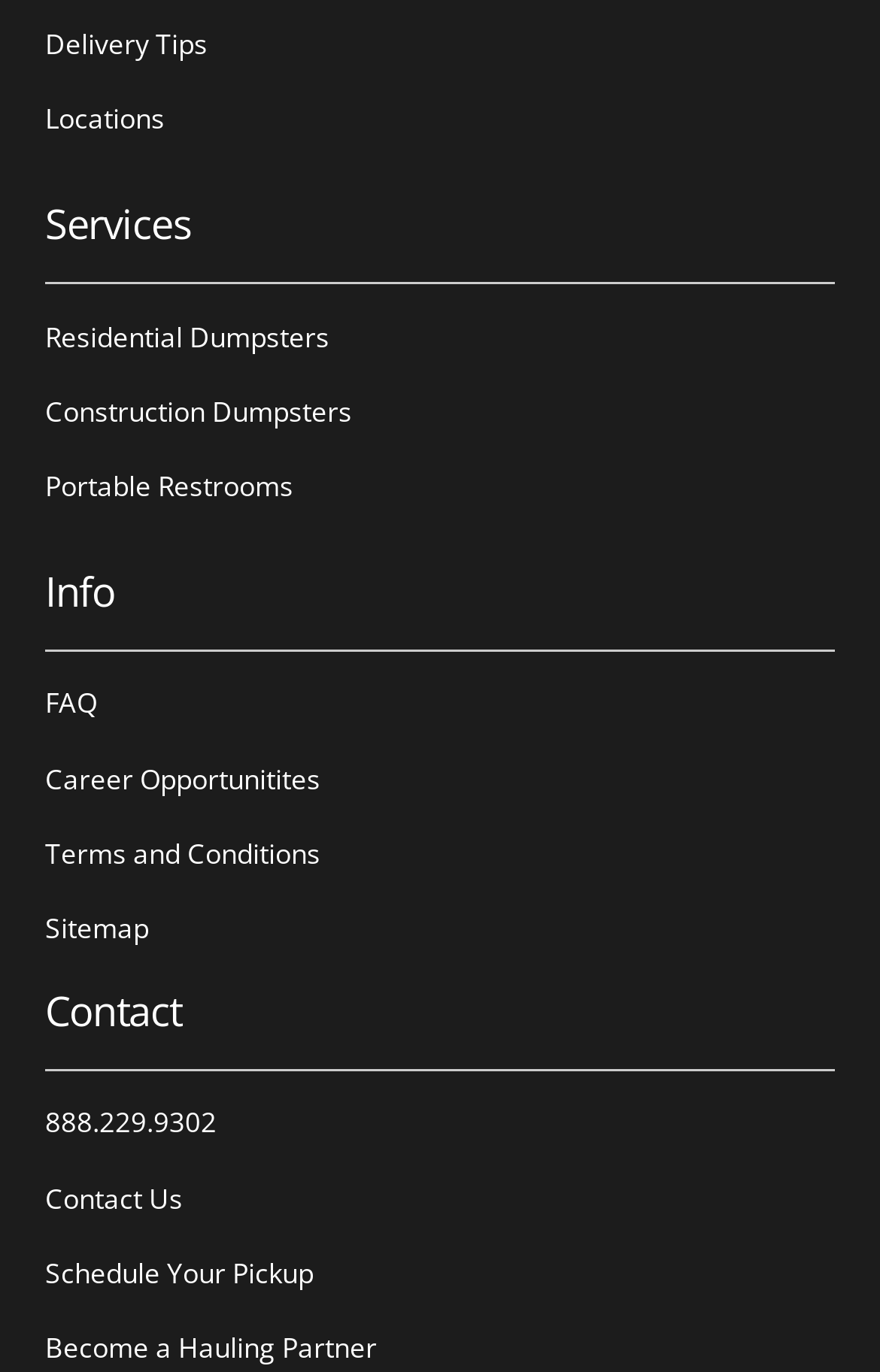Locate the bounding box coordinates of the item that should be clicked to fulfill the instruction: "Contact us".

[0.051, 0.852, 0.208, 0.895]